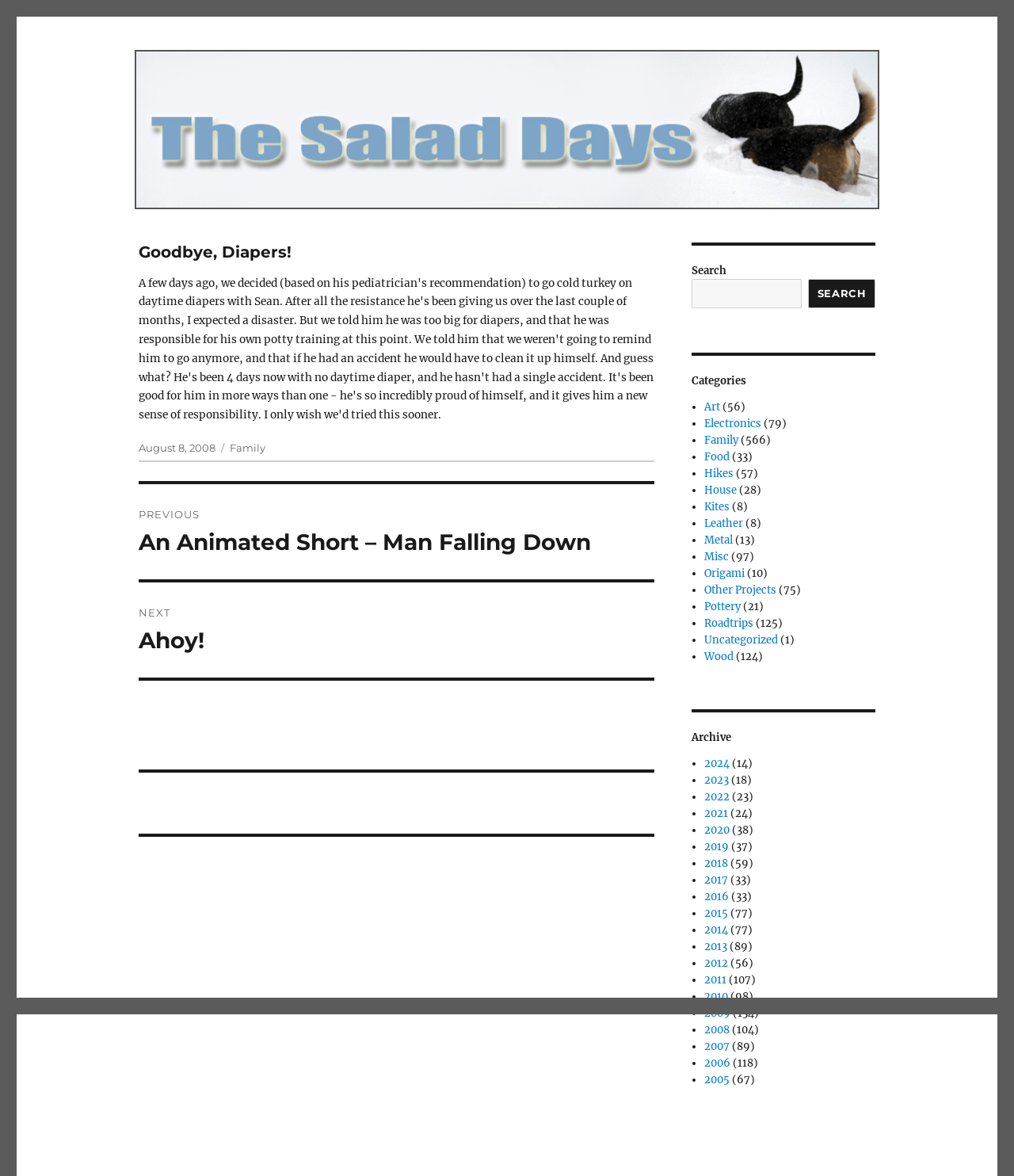What is the previous post?
Refer to the screenshot and deliver a thorough answer to the question presented.

The previous post can be found in the post navigation section of the webpage, which is 'Previous post: An Animated Short – Man Falling Down'.